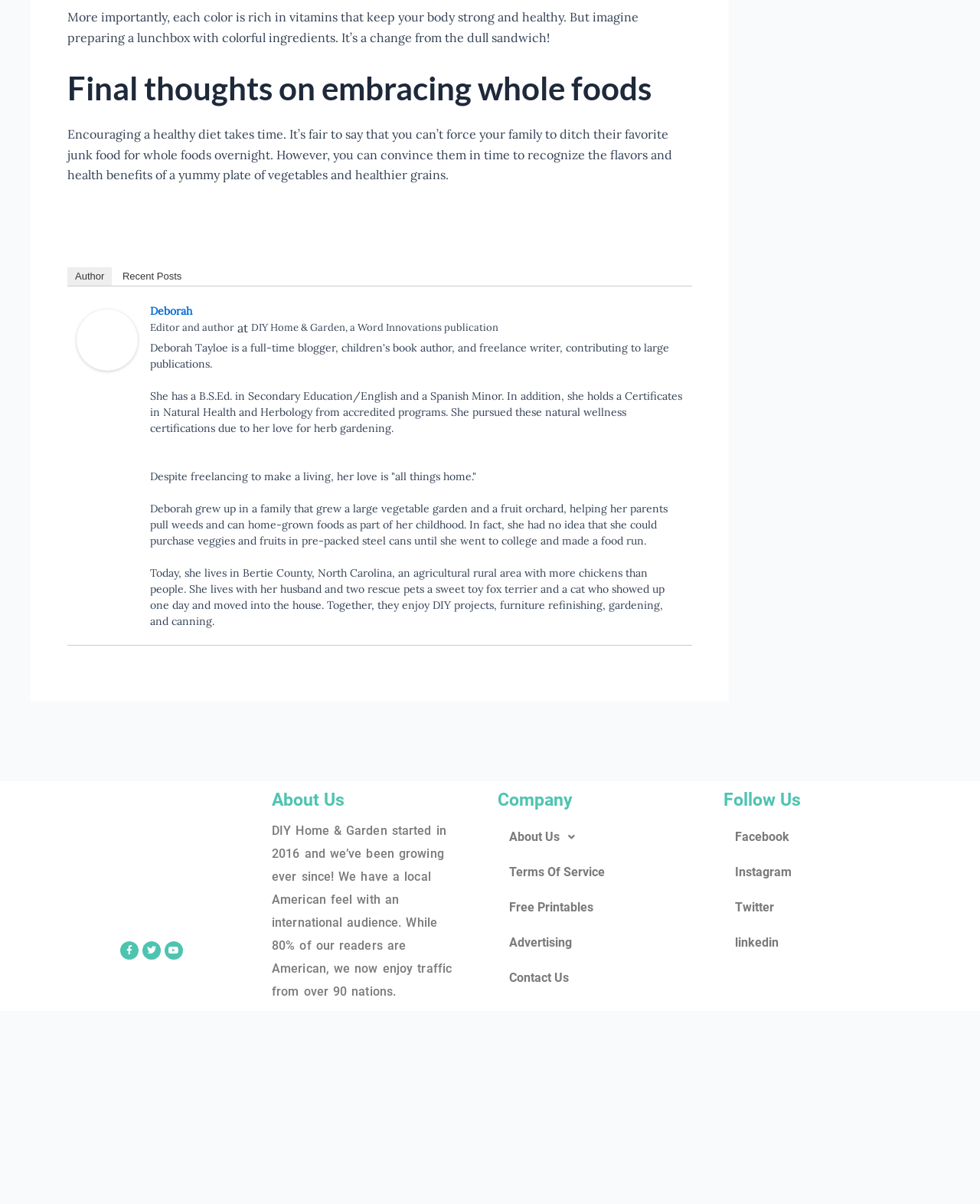Find and provide the bounding box coordinates for the UI element described with: "Contact Us".

[0.508, 0.798, 0.723, 0.827]